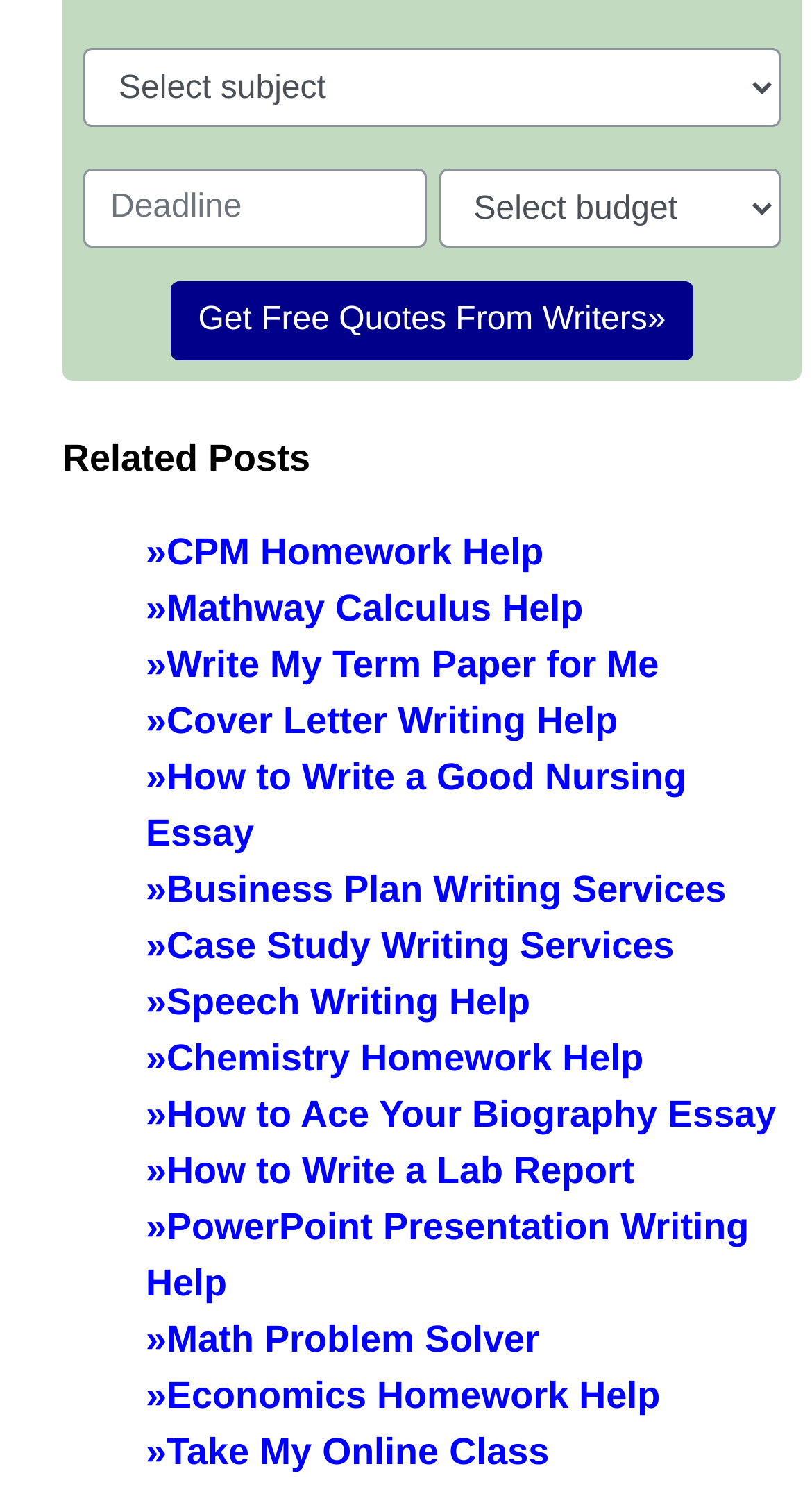Locate the bounding box coordinates of the area where you should click to accomplish the instruction: "enter a deadline".

[0.103, 0.114, 0.524, 0.167]